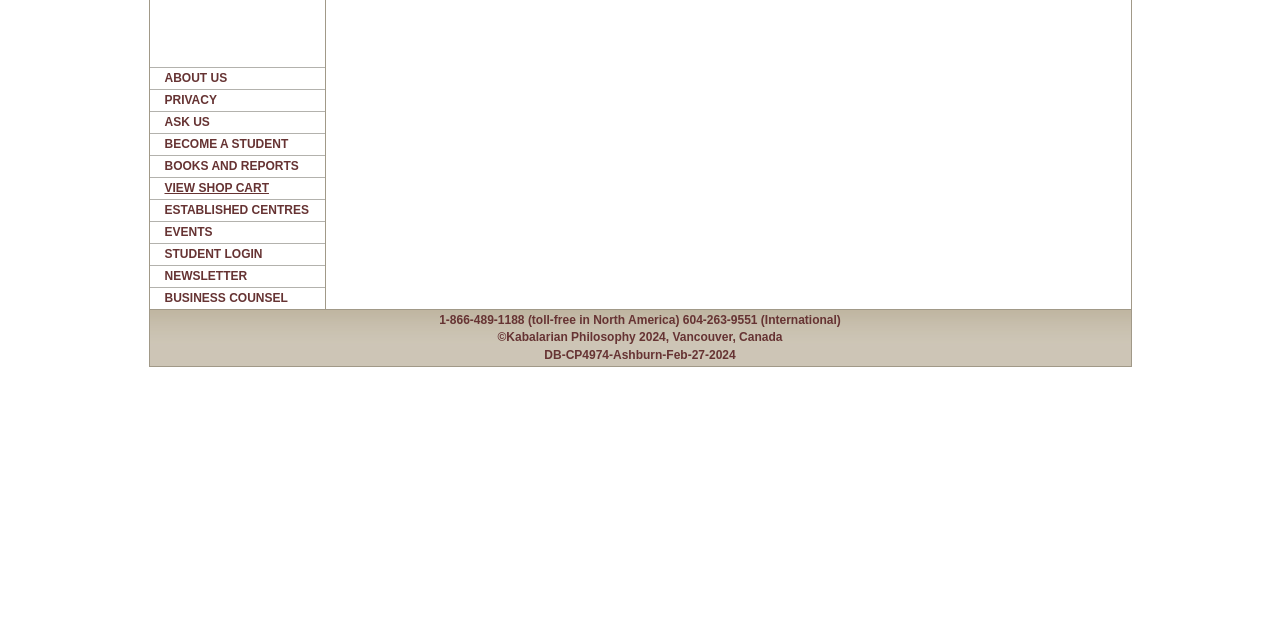Identify the bounding box coordinates for the UI element described as follows: EVENTS. Use the format (top-left x, top-left y, bottom-right x, bottom-right y) and ensure all values are floating point numbers between 0 and 1.

[0.129, 0.351, 0.166, 0.373]